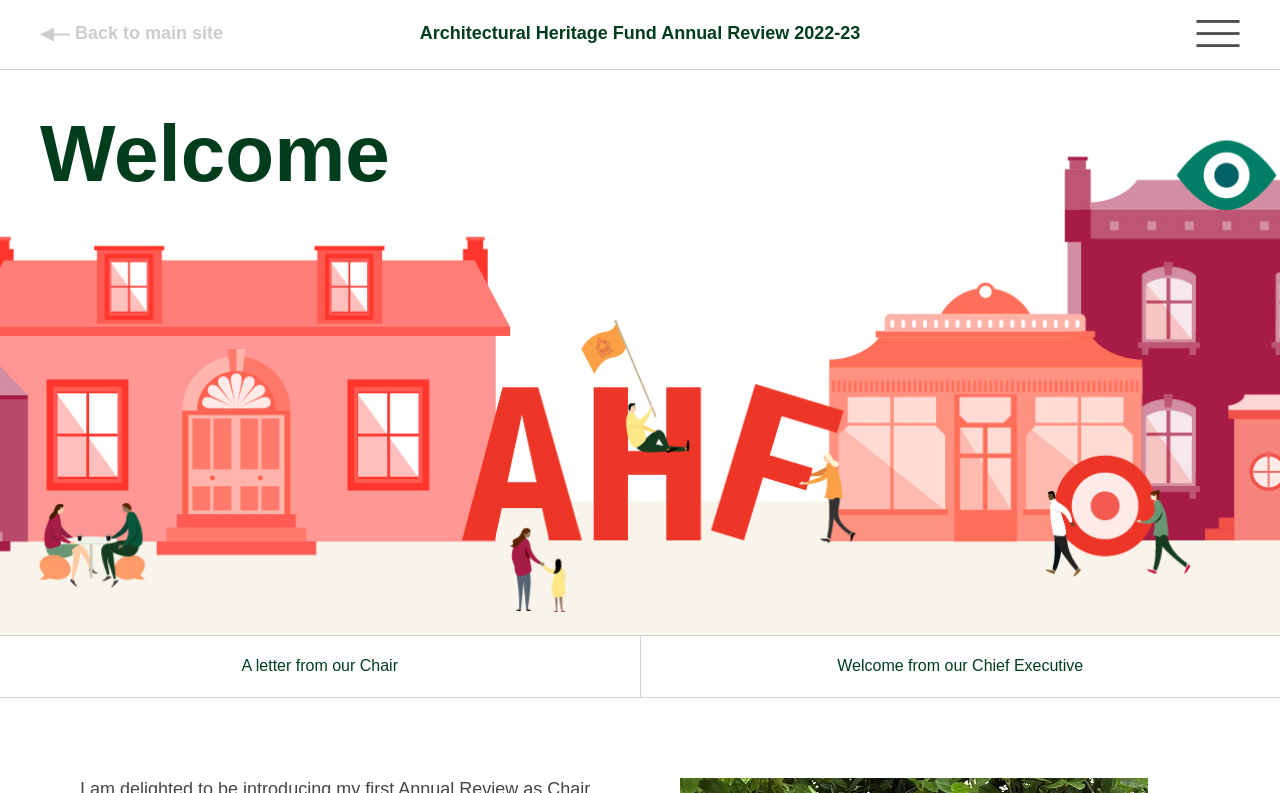What is the title of the first section?
Based on the visual information, provide a detailed and comprehensive answer.

The first section of the webpage has a heading element with the text 'Welcome'. This is the title of the first section.